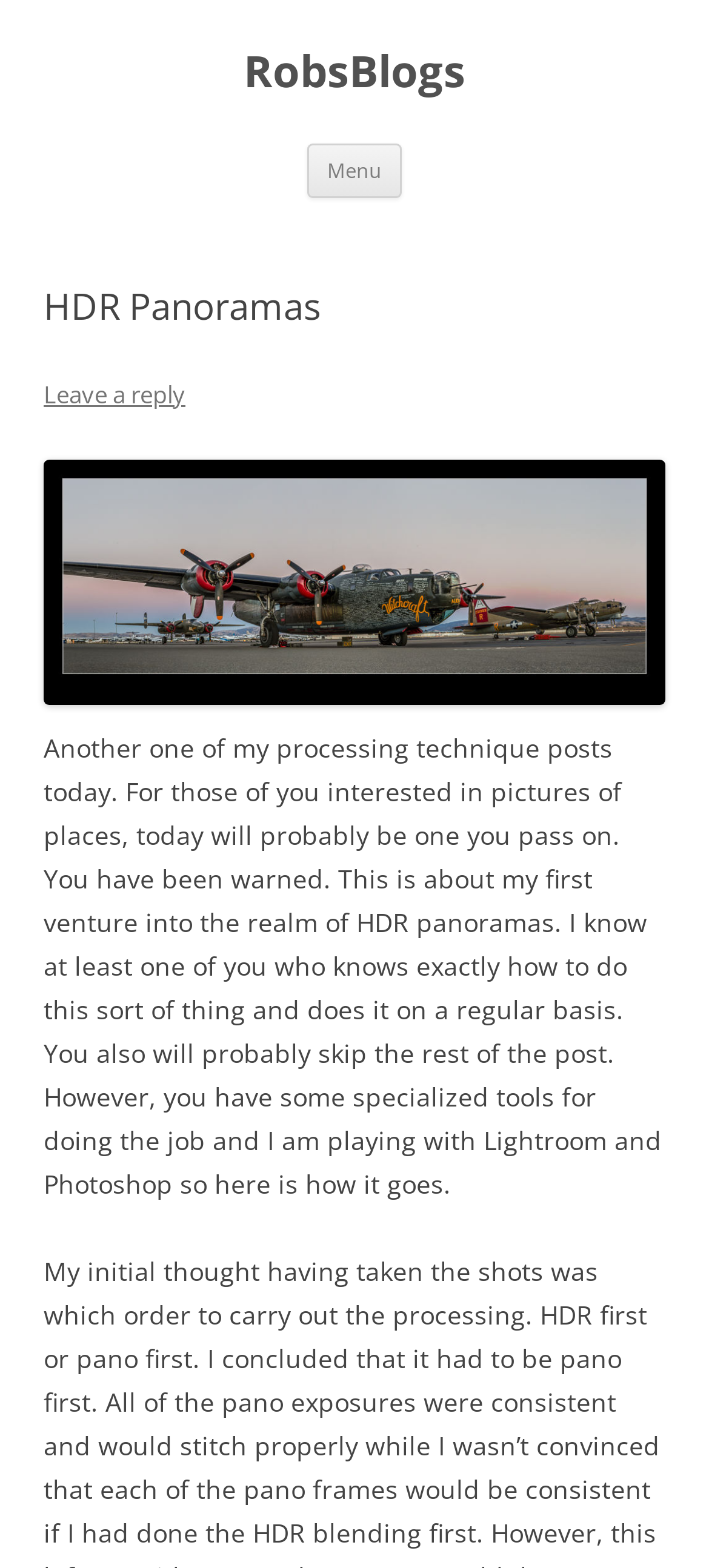Find the bounding box coordinates for the HTML element described in this sentence: "Leave a reply". Provide the coordinates as four float numbers between 0 and 1, in the format [left, top, right, bottom].

[0.062, 0.24, 0.262, 0.261]